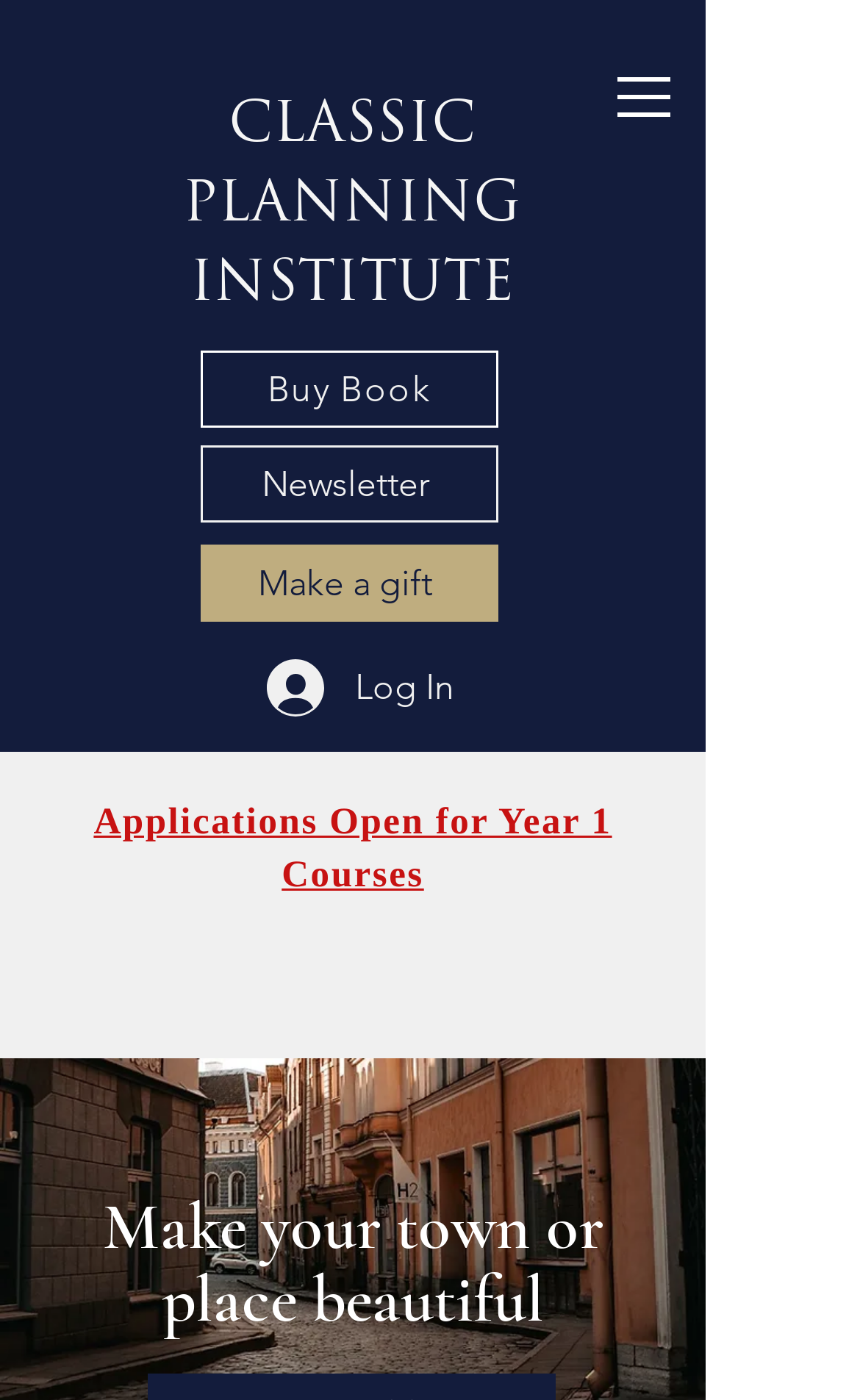Bounding box coordinates are to be given in the format (top-left x, top-left y, bottom-right x, bottom-right y). All values must be floating point numbers between 0 and 1. Provide the bounding box coordinate for the UI element described as: navigation

None